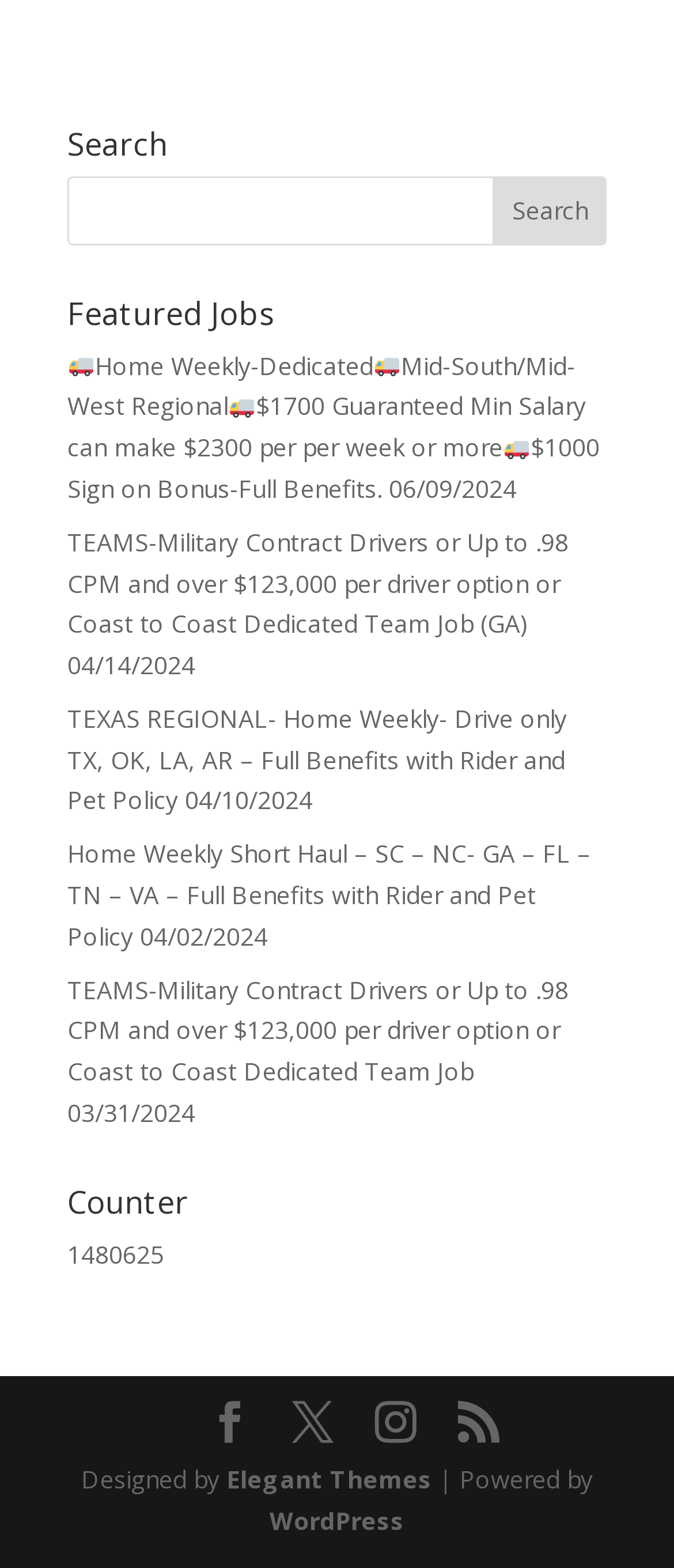Please determine the bounding box coordinates of the element to click on in order to accomplish the following task: "Click on the link to view TEAMS-Military Contract Drivers job". Ensure the coordinates are four float numbers ranging from 0 to 1, i.e., [left, top, right, bottom].

[0.1, 0.335, 0.844, 0.408]